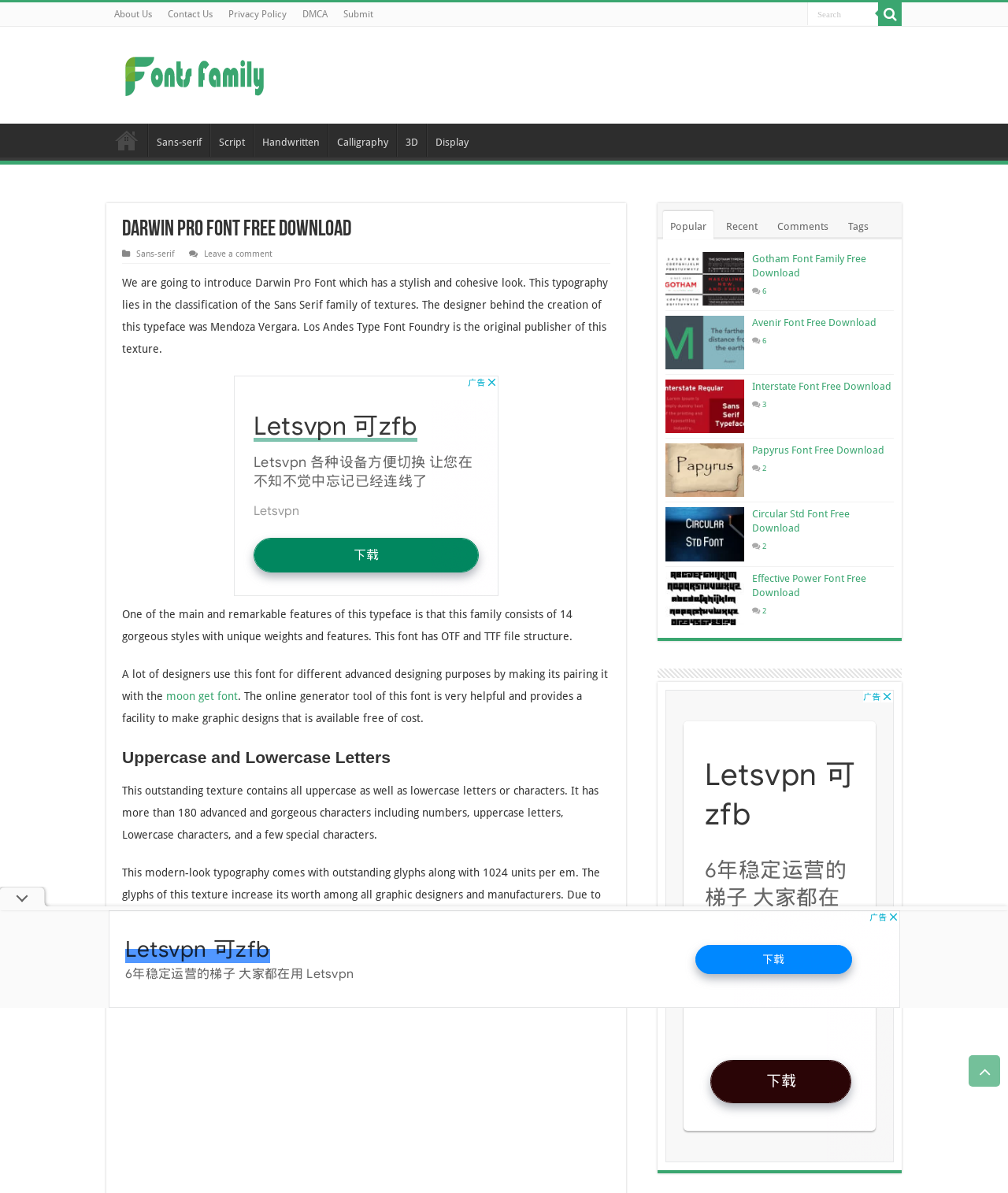Find the bounding box coordinates of the area to click in order to follow the instruction: "Read about School admissions".

None